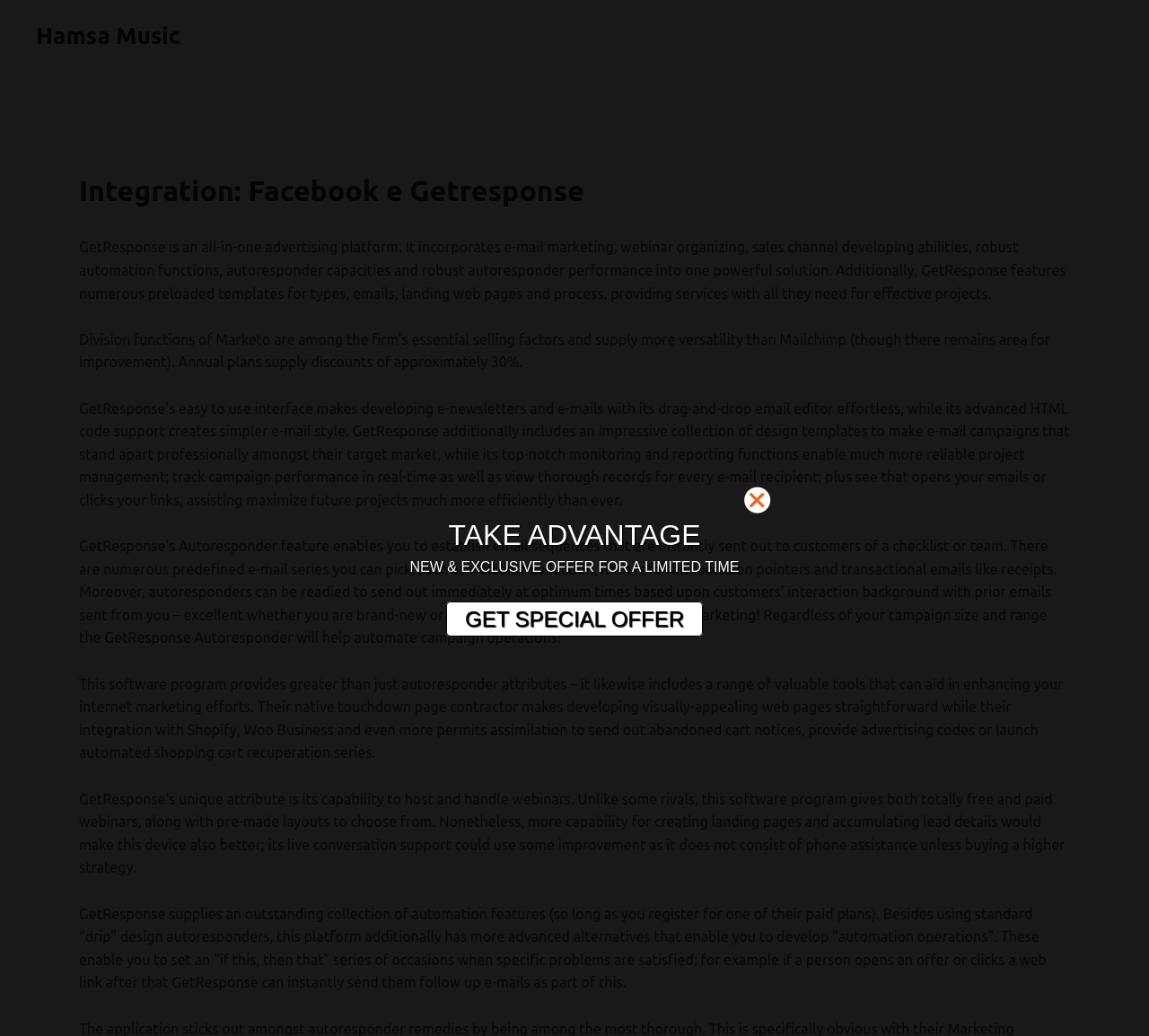Identify and provide the title of the webpage.

Integration: Facebook e Getresponse